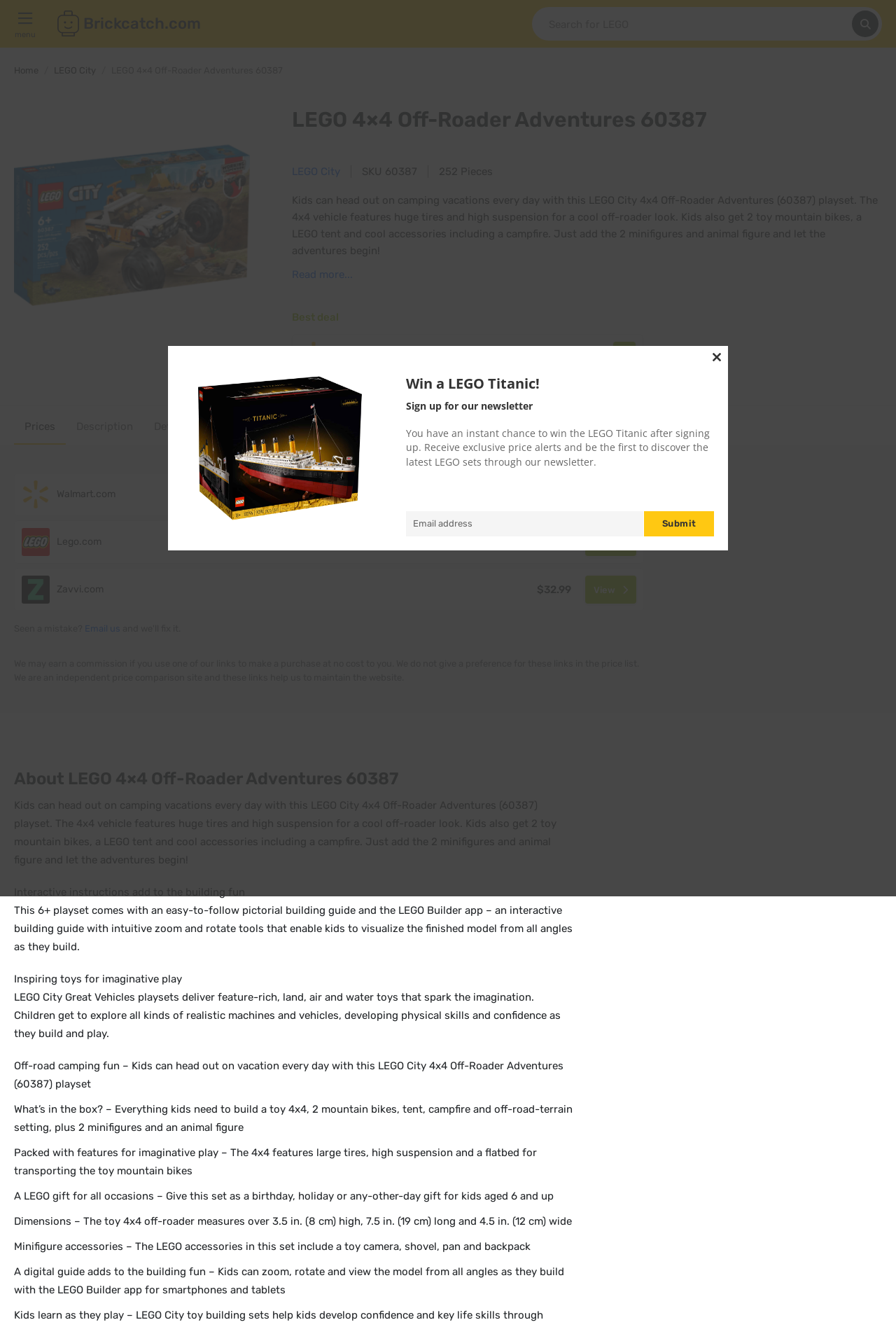Locate the bounding box coordinates of the region to be clicked to comply with the following instruction: "Click on the LEGO City link". The coordinates must be four float numbers between 0 and 1, in the form [left, top, right, bottom].

[0.06, 0.049, 0.107, 0.057]